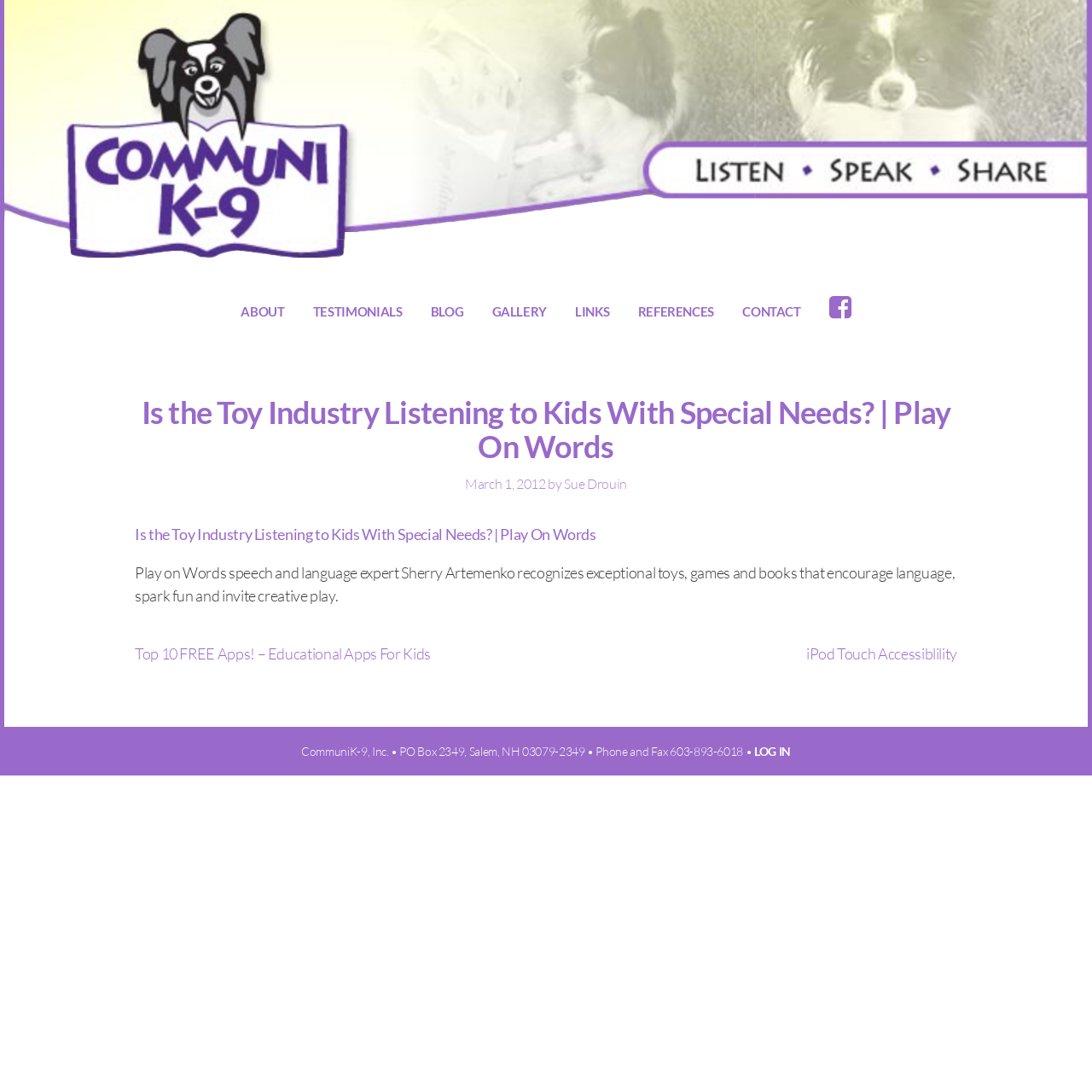Could you locate the bounding box coordinates for the section that should be clicked to accomplish this task: "log in".

[0.691, 0.681, 0.724, 0.694]